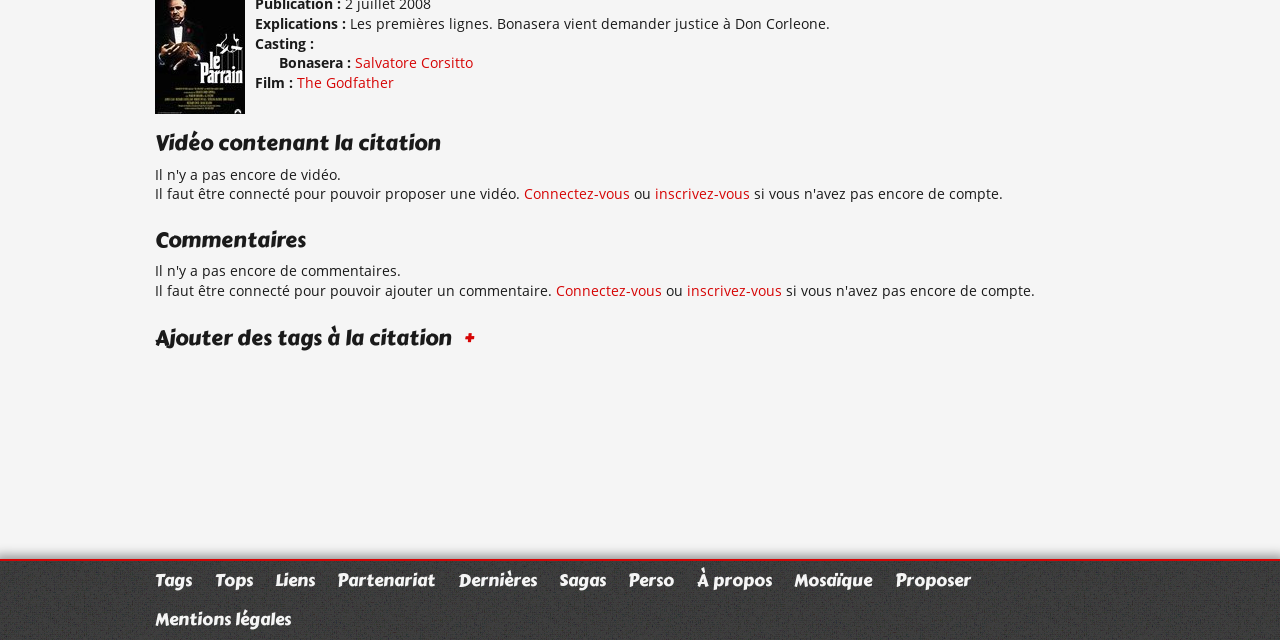Determine the bounding box coordinates for the UI element described. Format the coordinates as (top-left x, top-left y, bottom-right x, bottom-right y) and ensure all values are between 0 and 1. Element description: inscrivez-vous

[0.537, 0.439, 0.611, 0.468]